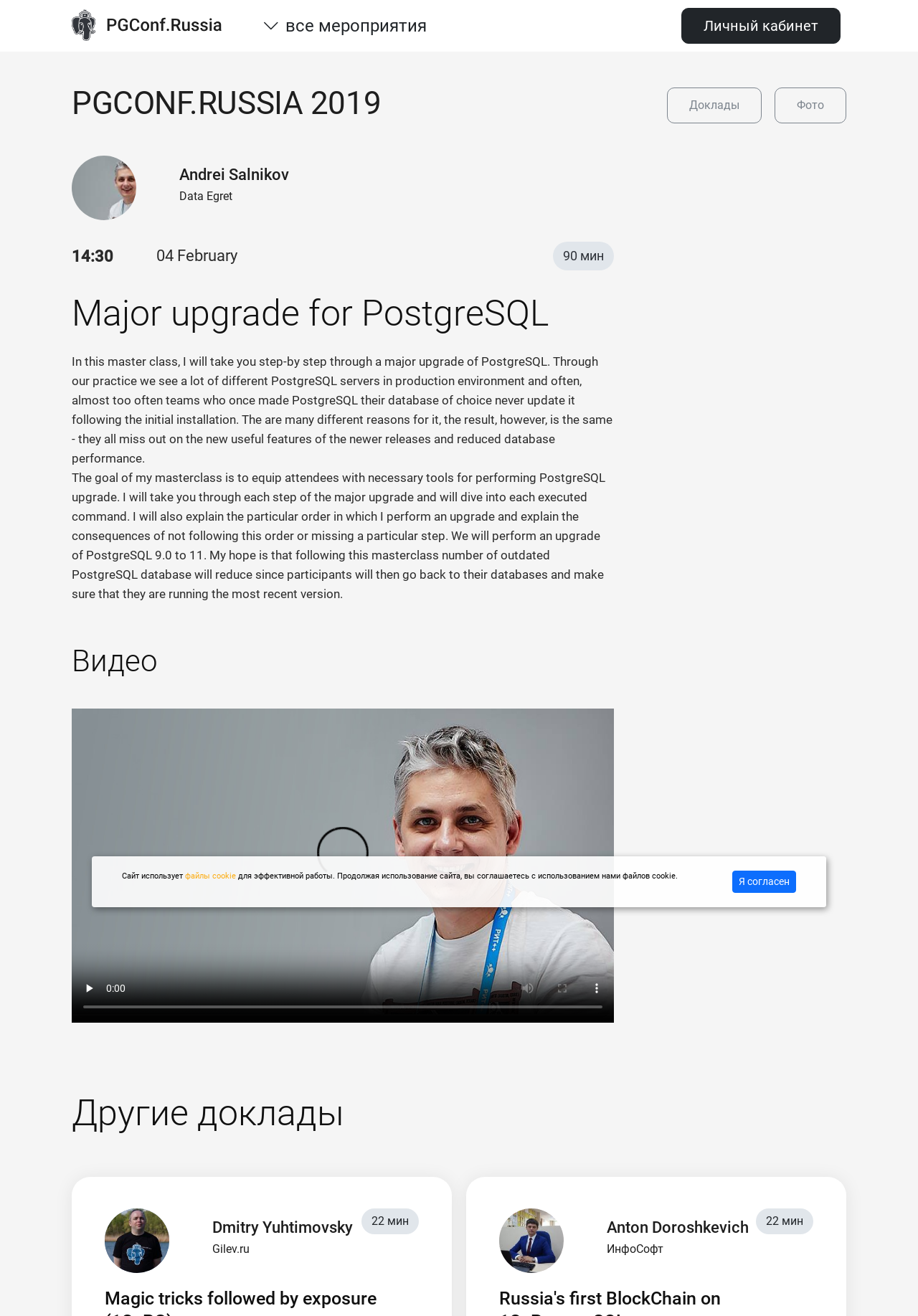Give a short answer to this question using one word or a phrase:
How long does the master class take?

90 minutes